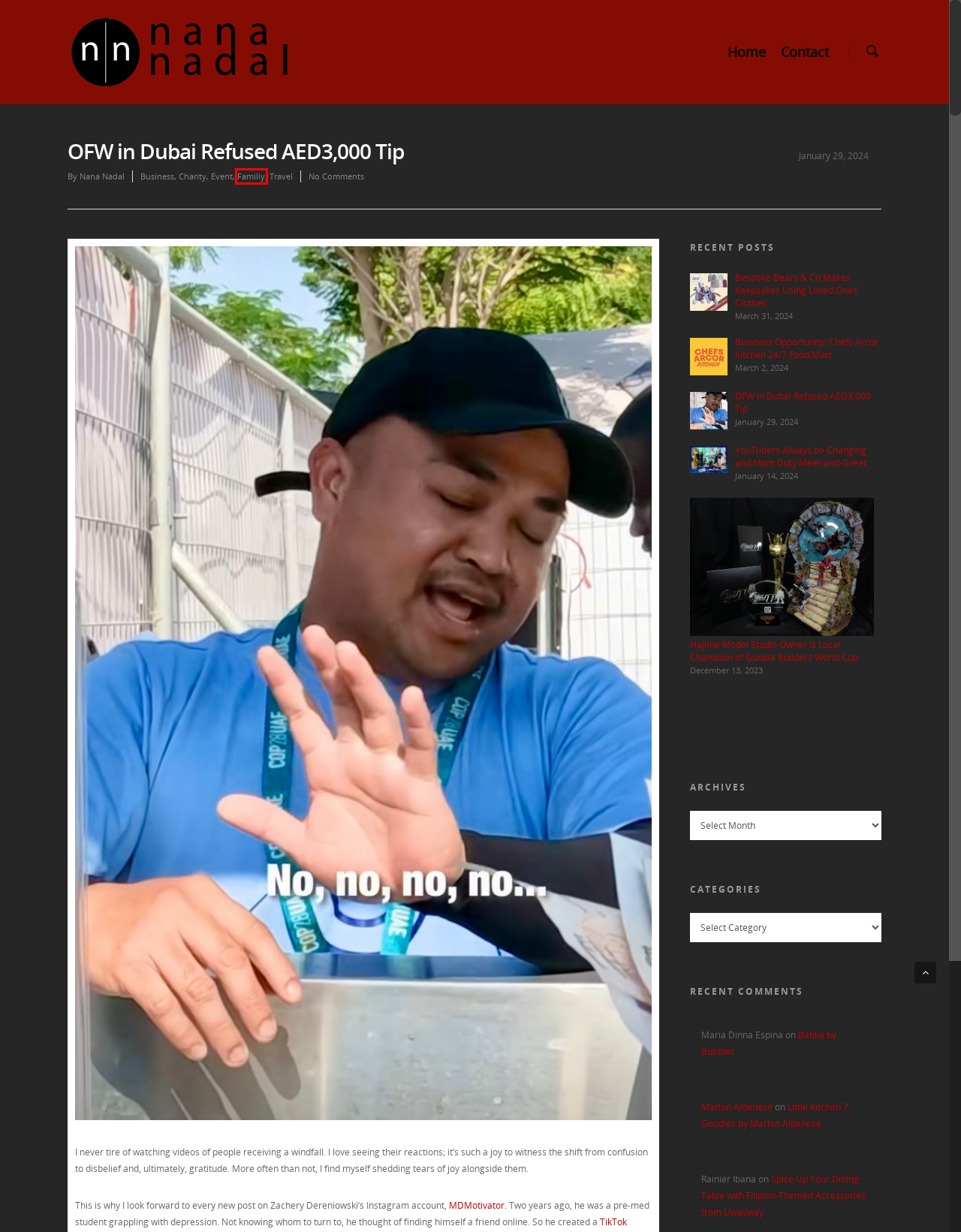You are provided with a screenshot of a webpage that includes a red rectangle bounding box. Please choose the most appropriate webpage description that matches the new webpage after clicking the element within the red bounding box. Here are the candidates:
A. Babka by Bubbles - nananadal.ph
B. Bespoke Bears & Co Makes Keepsakes Using Loved Ones' Clothes - nananadal.ph
C. Familiy Archives - nananadal.ph
D. Charity Archives - nananadal.ph
E. Event Archives - nananadal.ph
F. Home - nananadal.ph
G. Business Archives - nananadal.ph
H. Contact - nananadal.ph

C